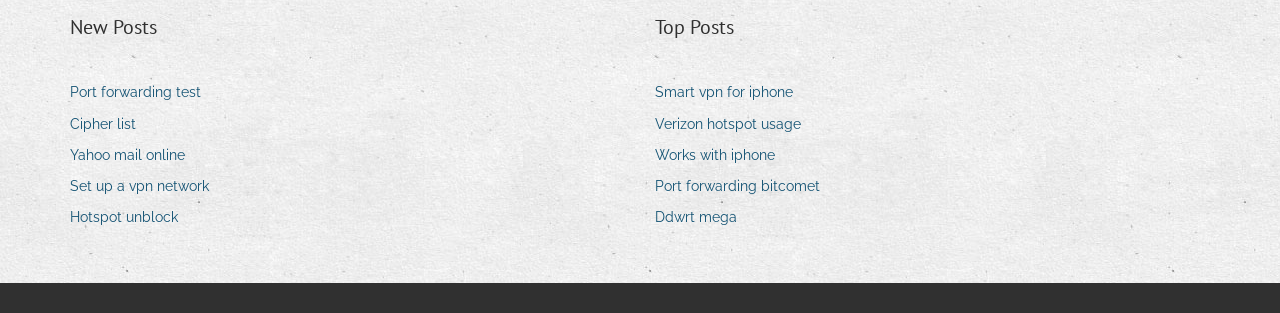Using the element description Ddwrt mega, predict the bounding box coordinates for the UI element. Provide the coordinates in (top-left x, top-left y, bottom-right x, bottom-right y) format with values ranging from 0 to 1.

[0.512, 0.652, 0.587, 0.739]